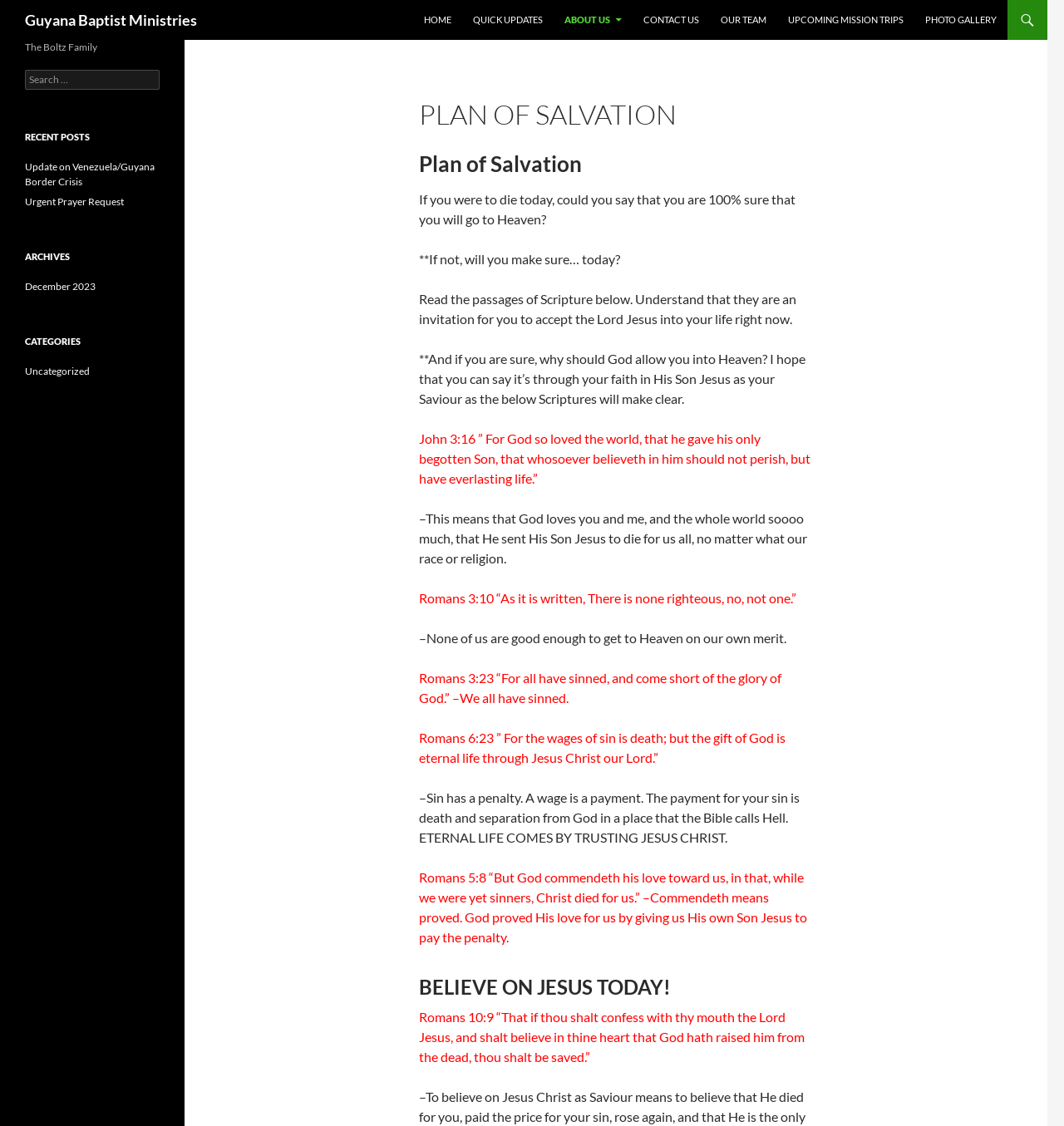Please respond to the question with a concise word or phrase:
How many Bible verses are quoted on the webpage?

5